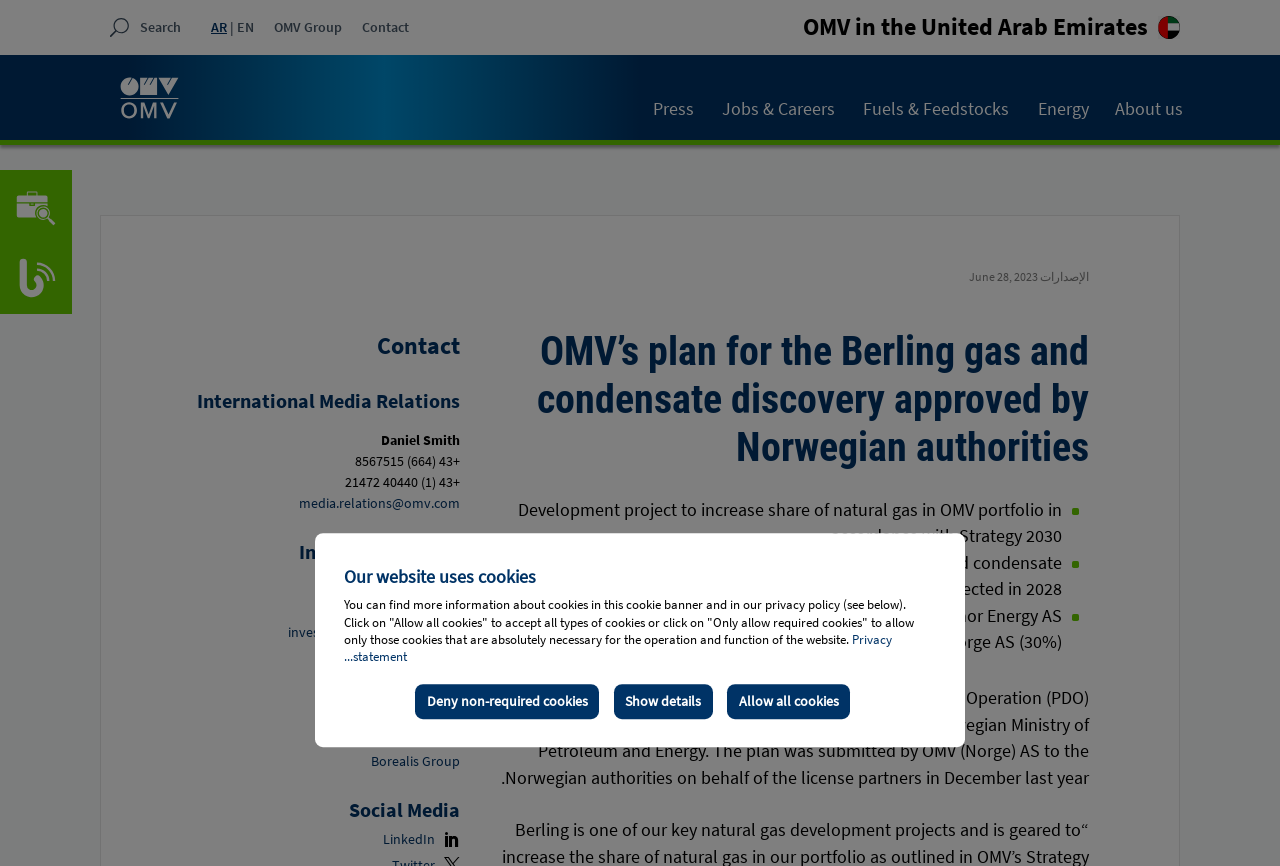Determine the bounding box coordinates of the section to be clicked to follow the instruction: "View Jobs". The coordinates should be given as four float numbers between 0 and 1, formatted as [left, top, right, bottom].

[0.0, 0.196, 0.056, 0.279]